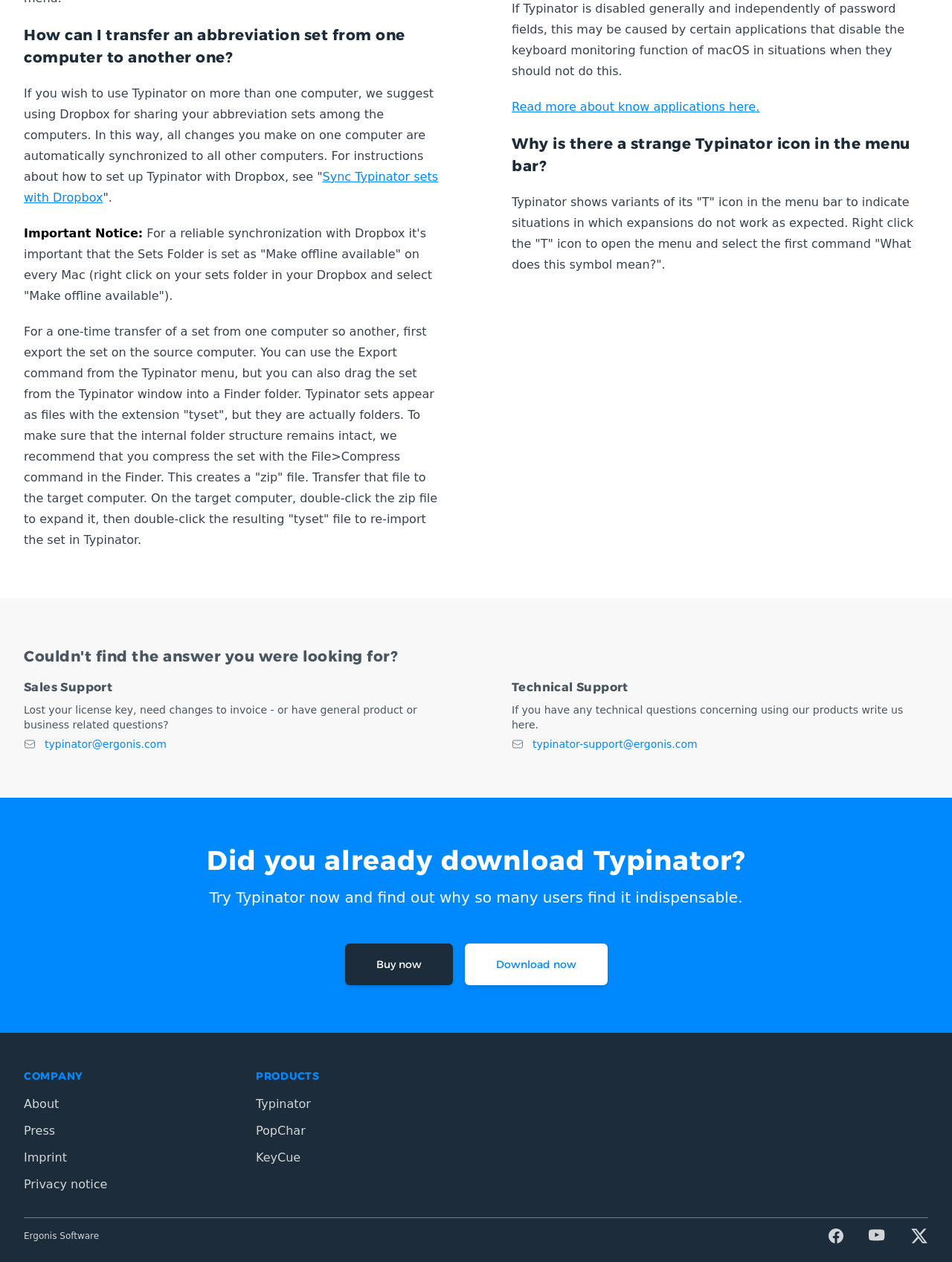Locate the bounding box coordinates of the element that needs to be clicked to carry out the instruction: "Click the 'About' link". The coordinates should be given as four float numbers ranging from 0 to 1, i.e., [left, top, right, bottom].

[0.025, 0.869, 0.062, 0.88]